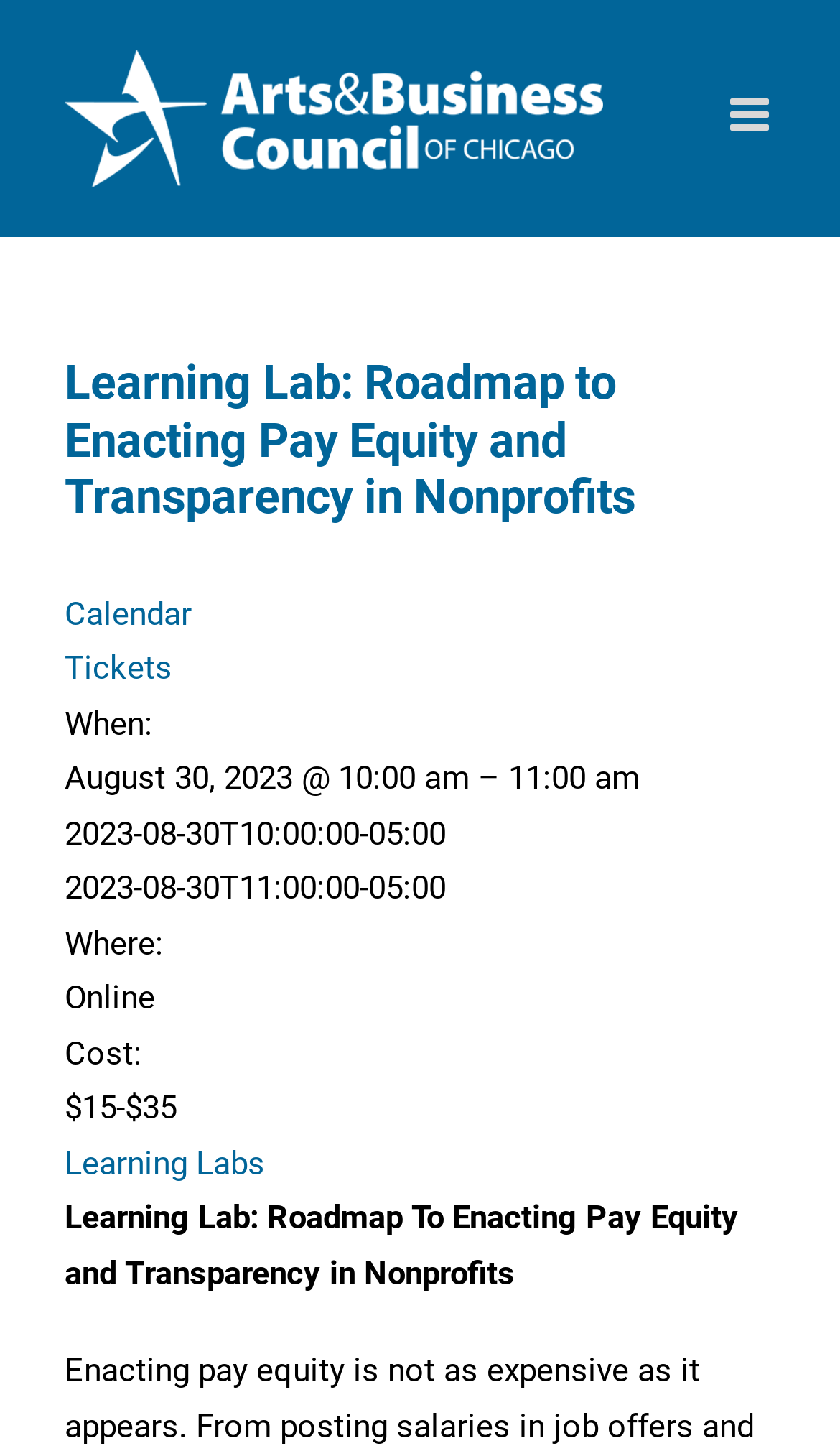Respond with a single word or phrase:
What is the logo of the organization?

Arts & Business Council of Chicago Logo